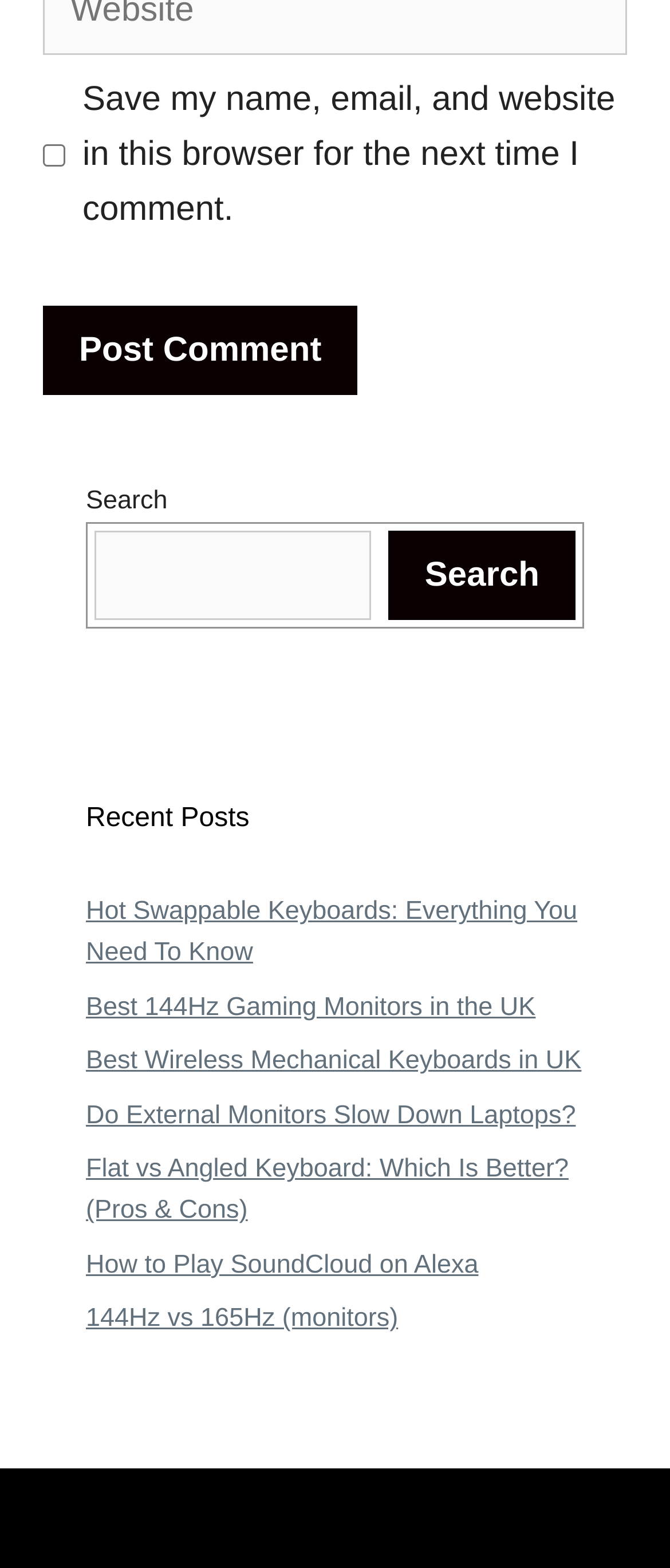What is the function of the search box?
Refer to the image and offer an in-depth and detailed answer to the question.

The search box is located in the middle of the page with a label 'Search' and a button next to it. This indicates that the user can enter keywords to search for specific content within the website.